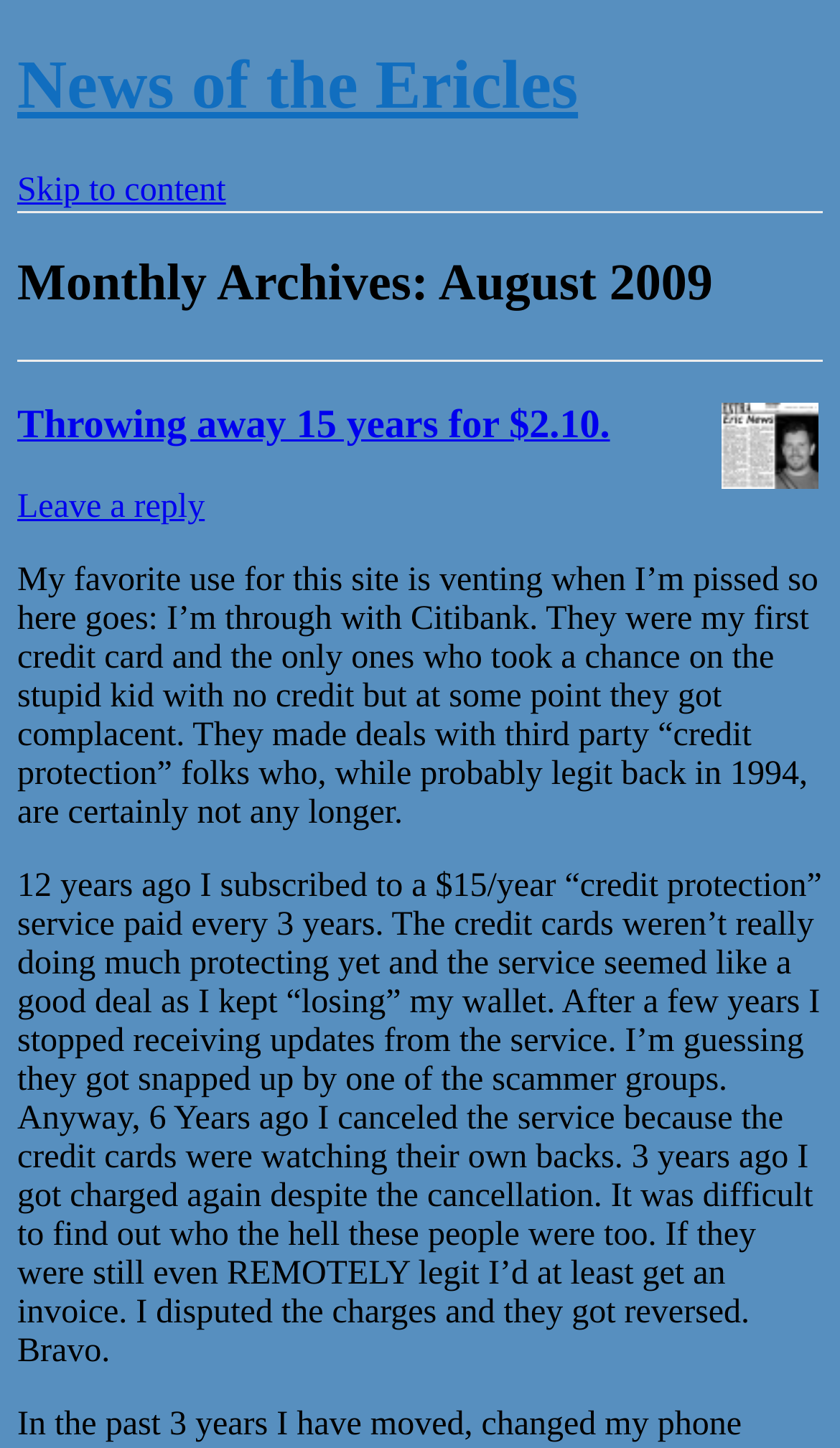Find the bounding box coordinates of the UI element according to this description: "Contact us".

None